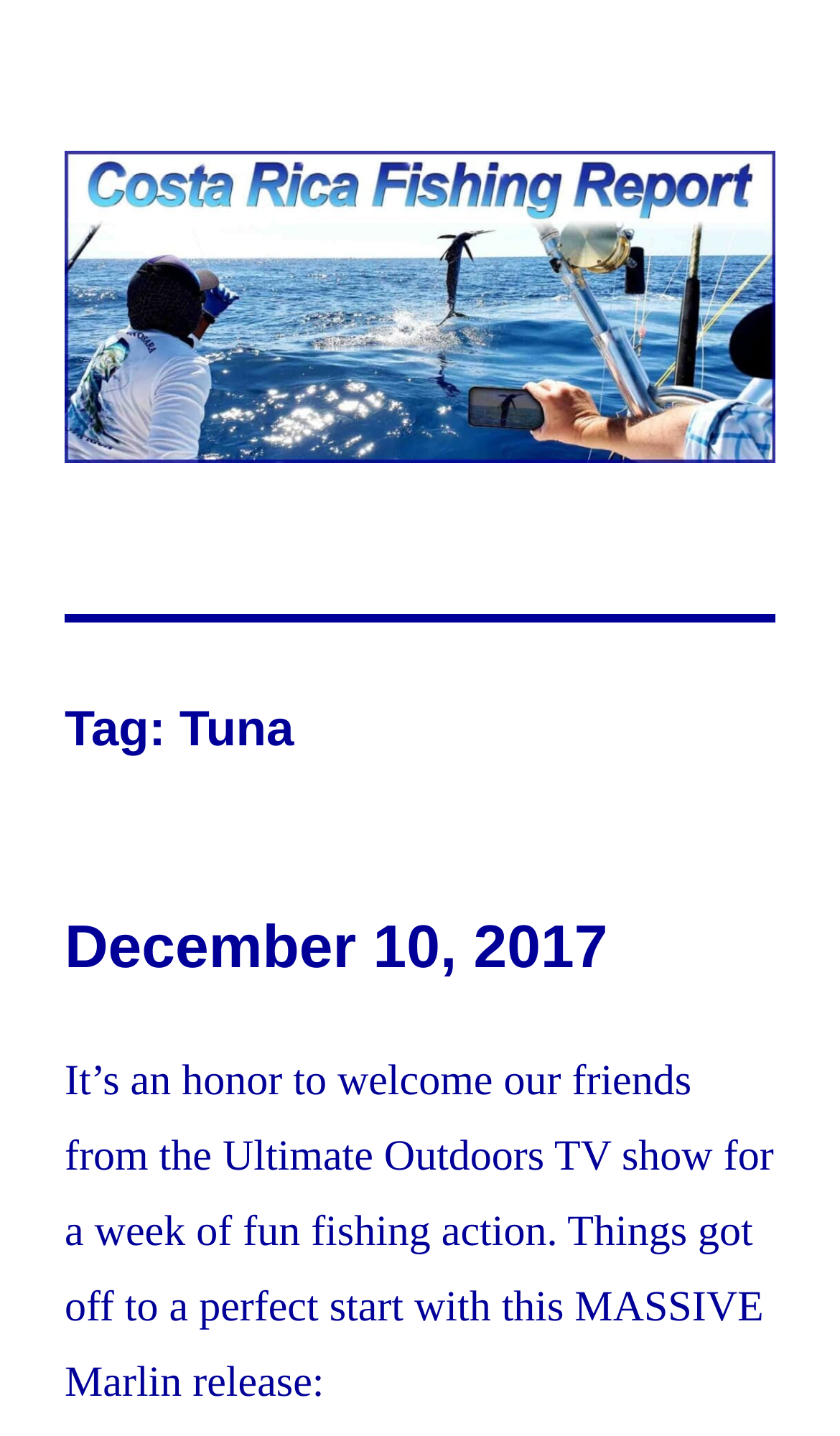Predict the bounding box coordinates of the UI element that matches this description: "December 10, 2017". The coordinates should be in the format [left, top, right, bottom] with each value between 0 and 1.

[0.077, 0.636, 0.724, 0.683]